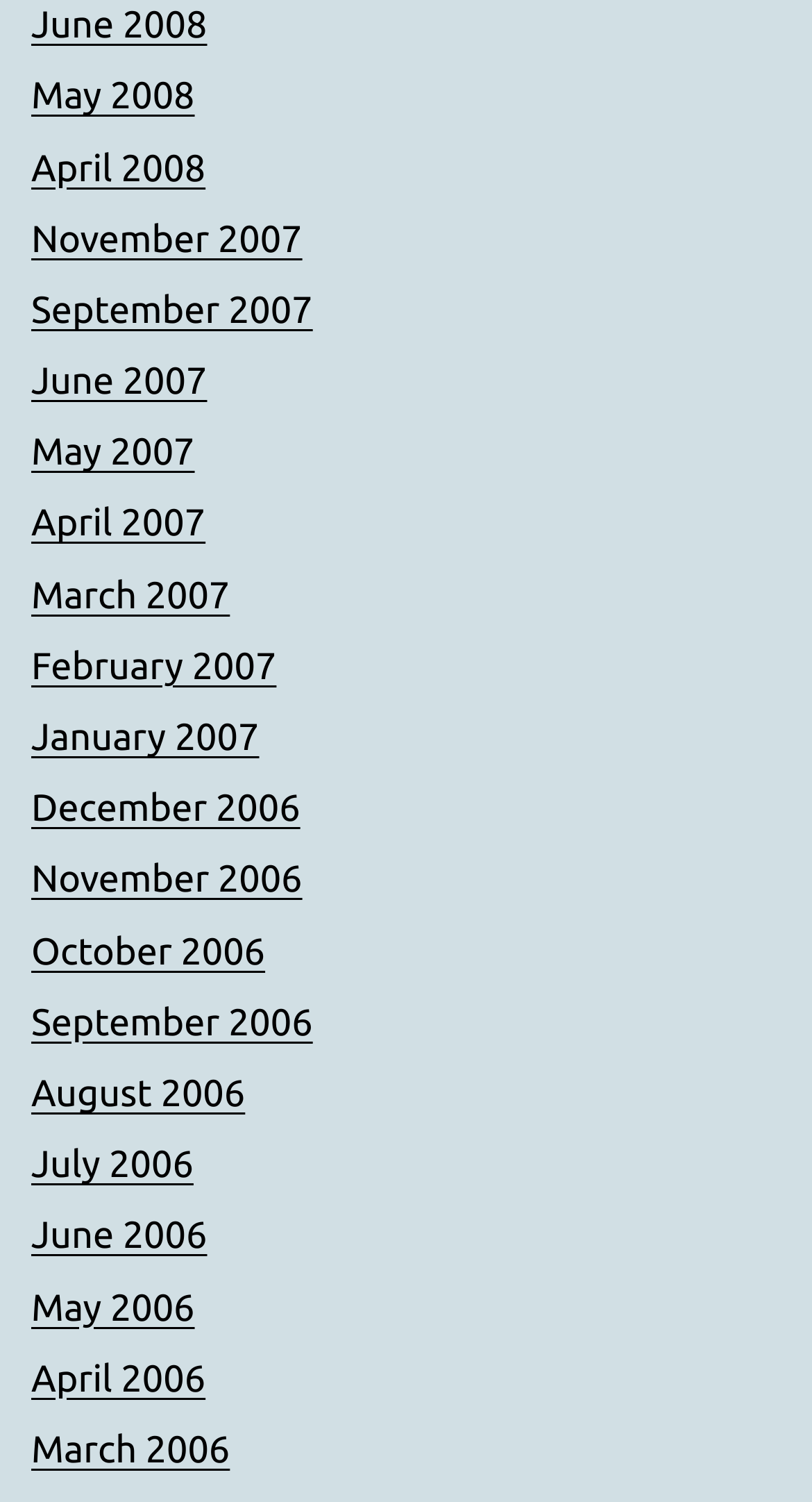Determine the bounding box coordinates of the UI element described by: "July 2006".

[0.038, 0.762, 0.238, 0.789]